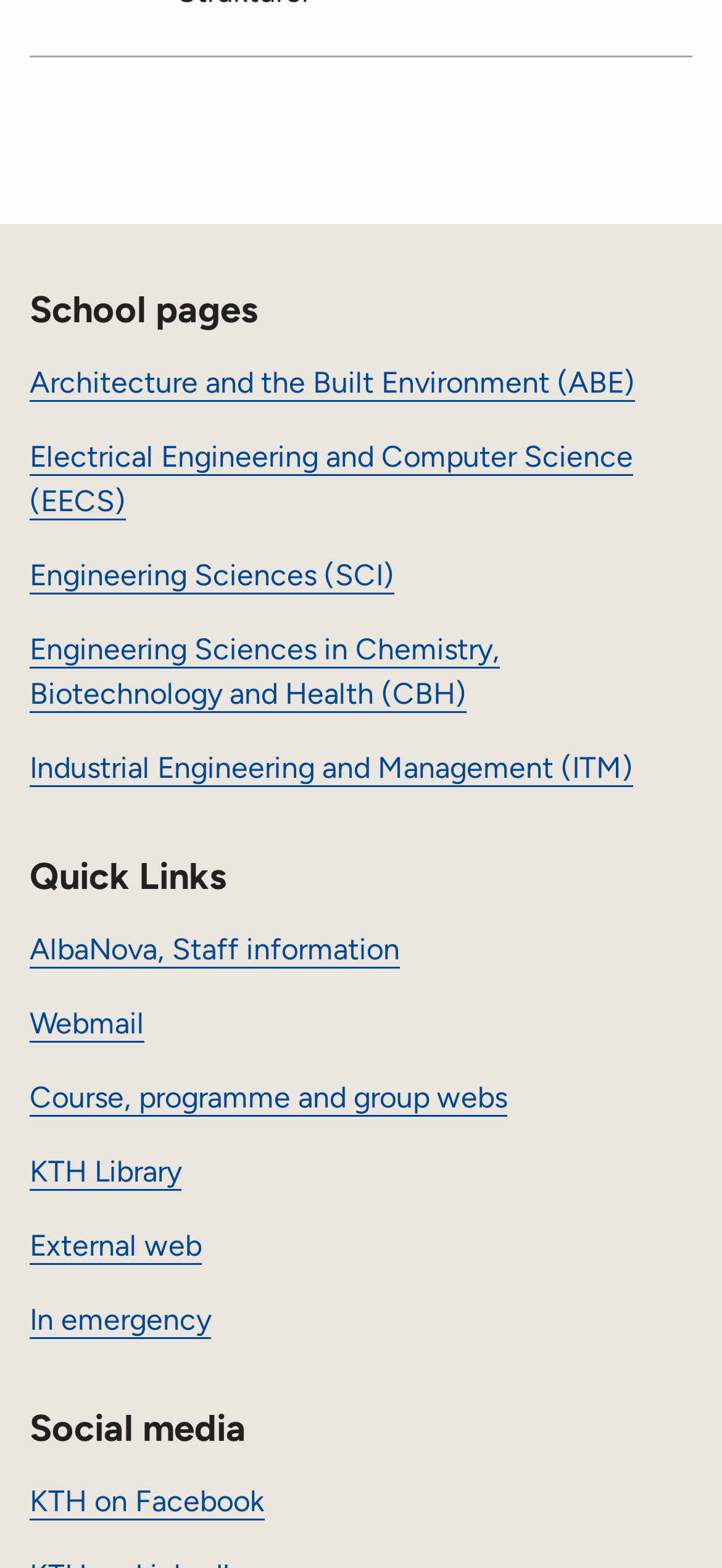Highlight the bounding box coordinates of the region I should click on to meet the following instruction: "Visit KTH on Facebook".

[0.041, 0.946, 0.367, 0.968]